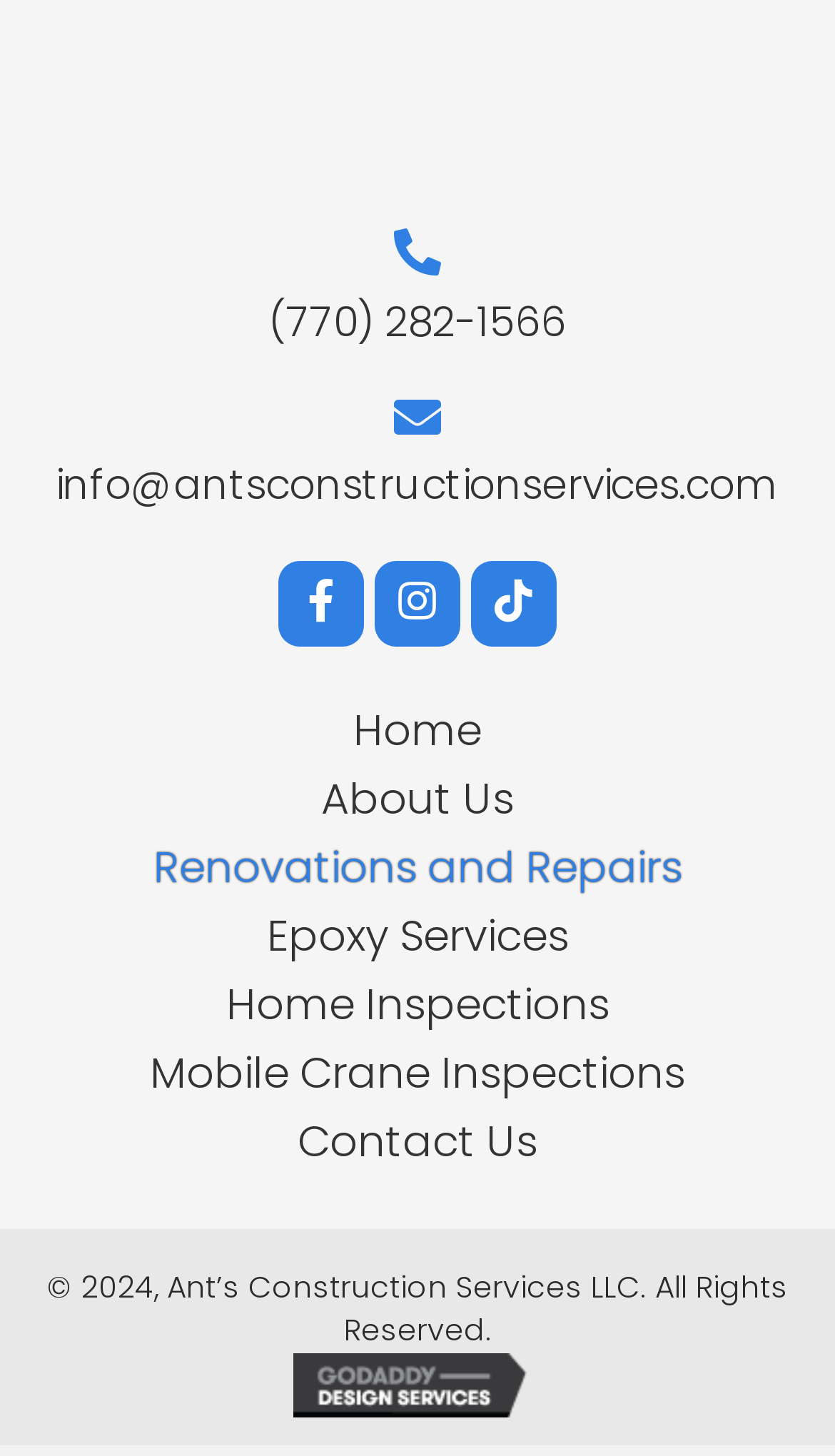Determine the bounding box coordinates of the clickable element to complete this instruction: "Visit Facebook page". Provide the coordinates in the format of four float numbers between 0 and 1, [left, top, right, bottom].

[0.333, 0.385, 0.436, 0.444]